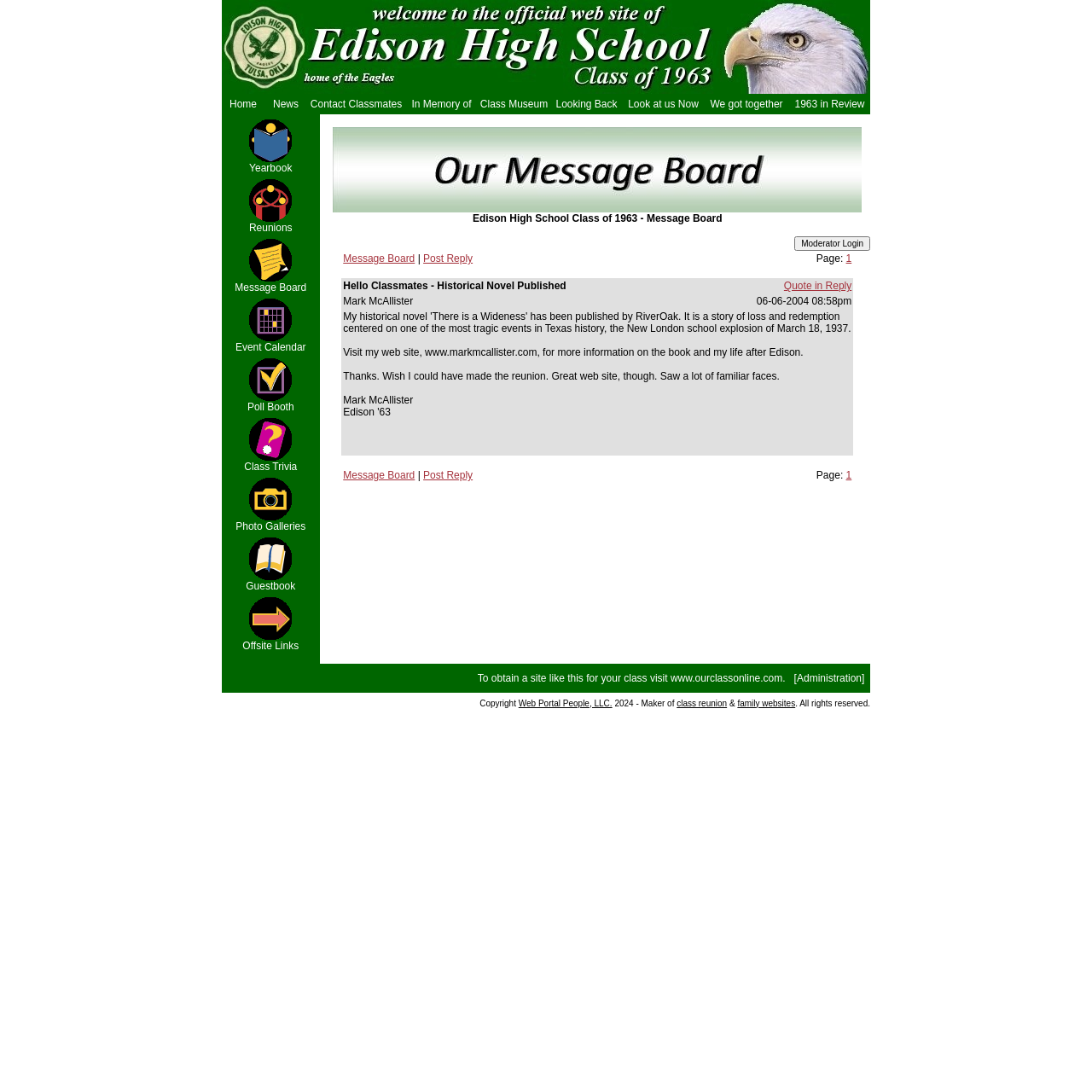Reply to the question below using a single word or brief phrase:
What is the website URL mentioned in the message board?

www.markmcallister.com